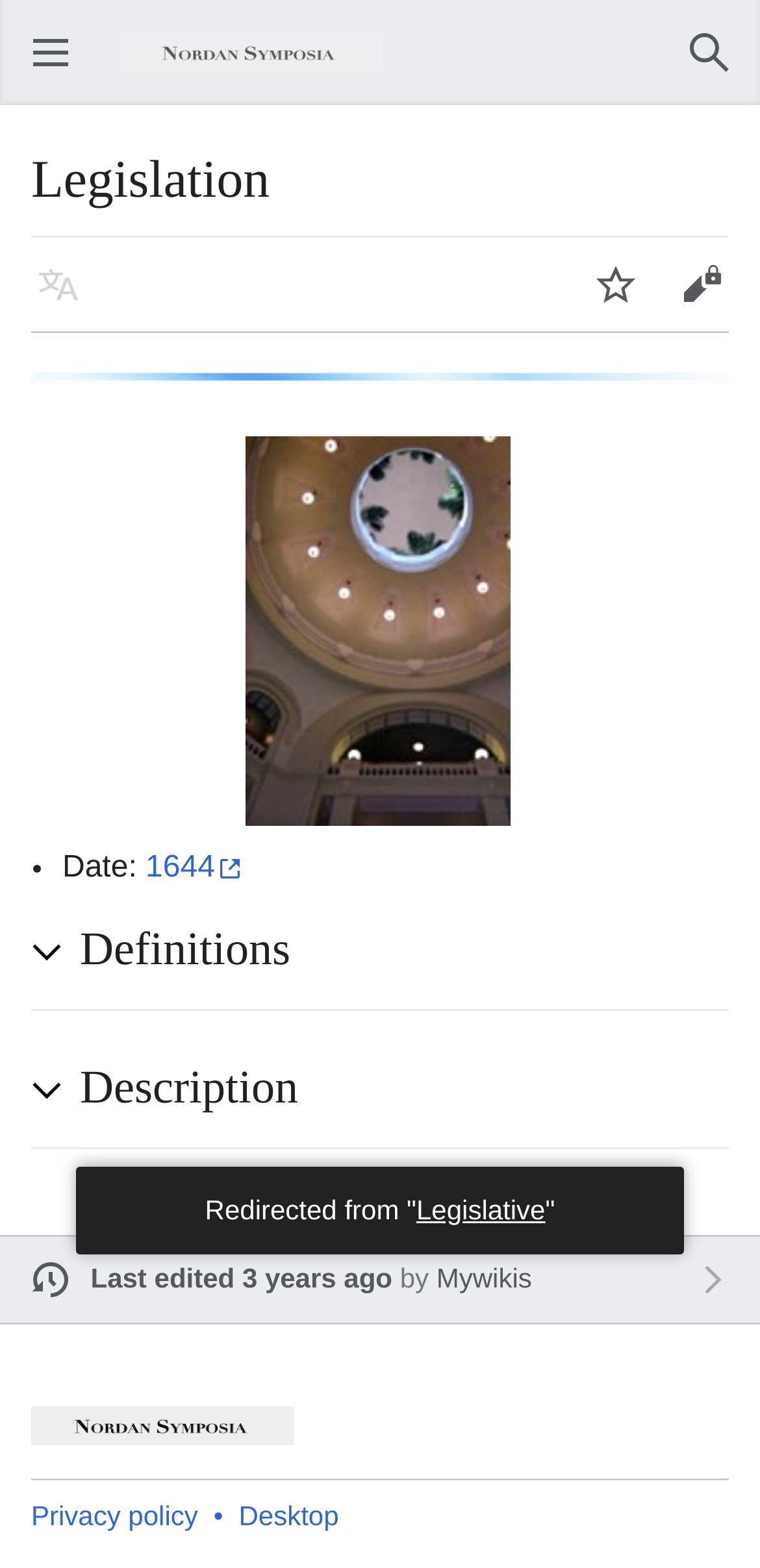Please identify the bounding box coordinates of the clickable element to fulfill the following instruction: "Edit". The coordinates should be four float numbers between 0 and 1, i.e., [left, top, right, bottom].

[0.867, 0.154, 0.979, 0.209]